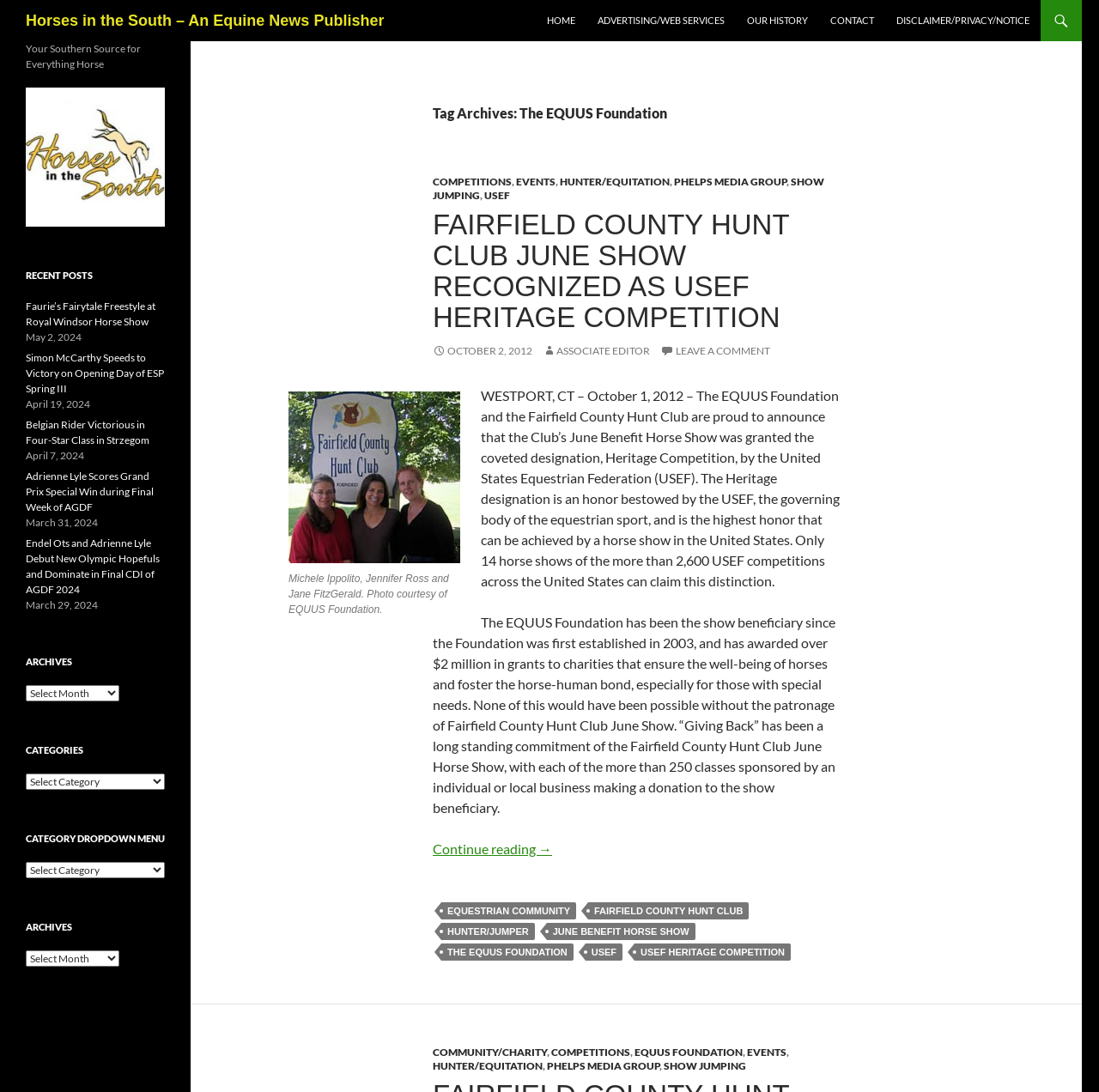How much has the EQUUS Foundation awarded in grants?
Please provide a single word or phrase answer based on the image.

over $2 million